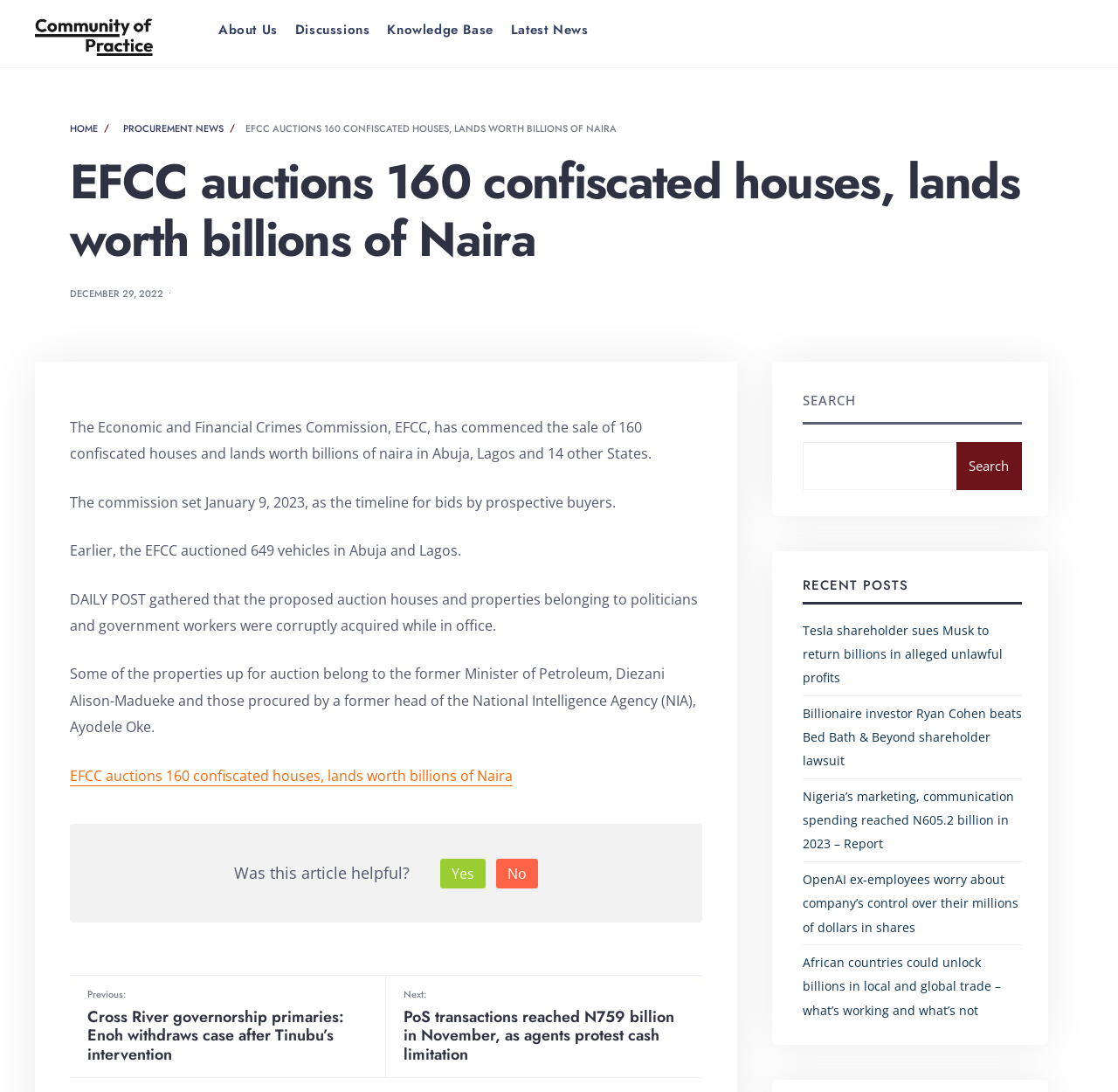Who are the previous owners of some of the properties?
From the image, provide a succinct answer in one word or a short phrase.

Politicians and government workers